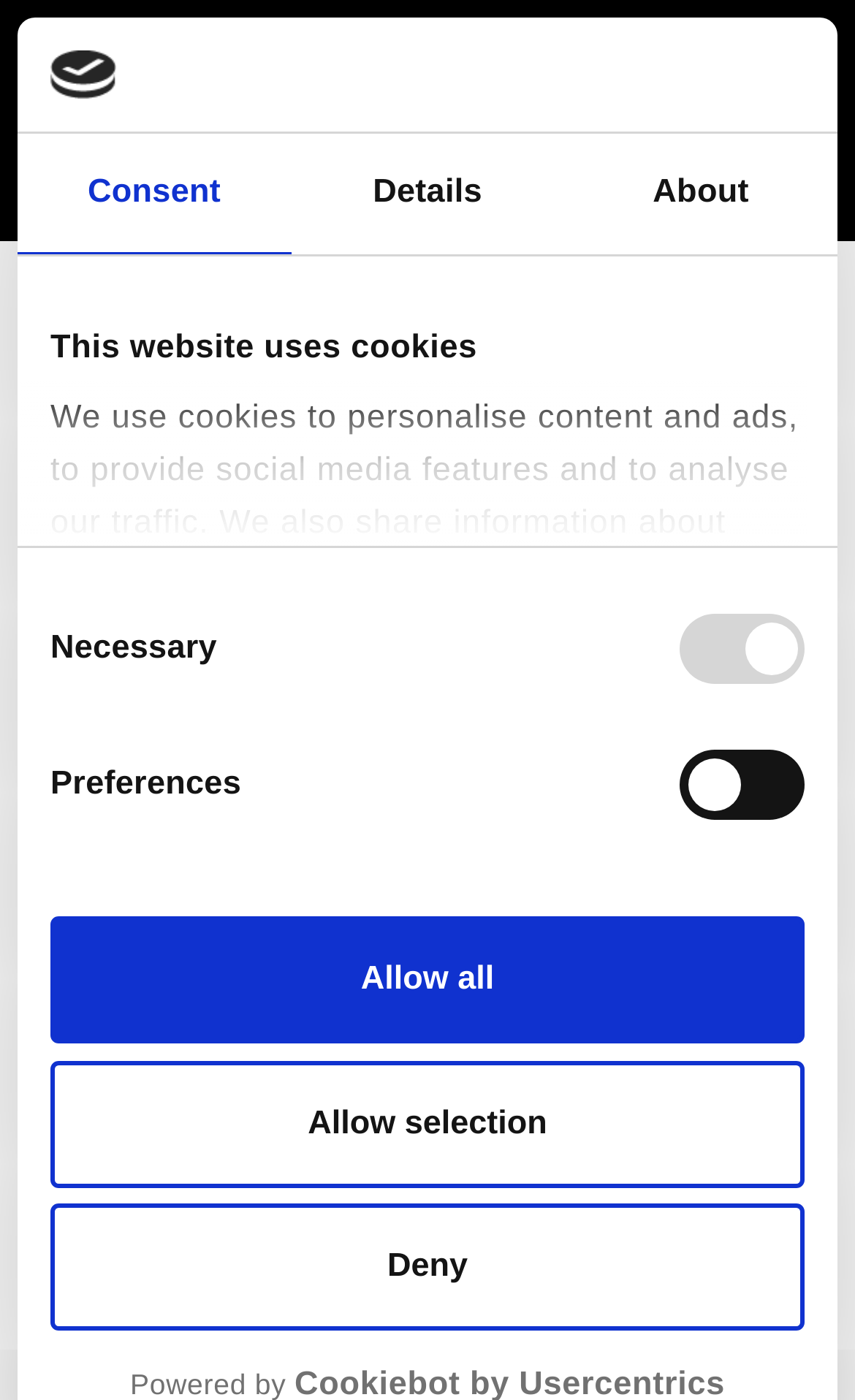Identify the bounding box coordinates for the UI element described by the following text: "About". Provide the coordinates as four float numbers between 0 and 1, in the format [left, top, right, bottom].

[0.66, 0.096, 0.98, 0.182]